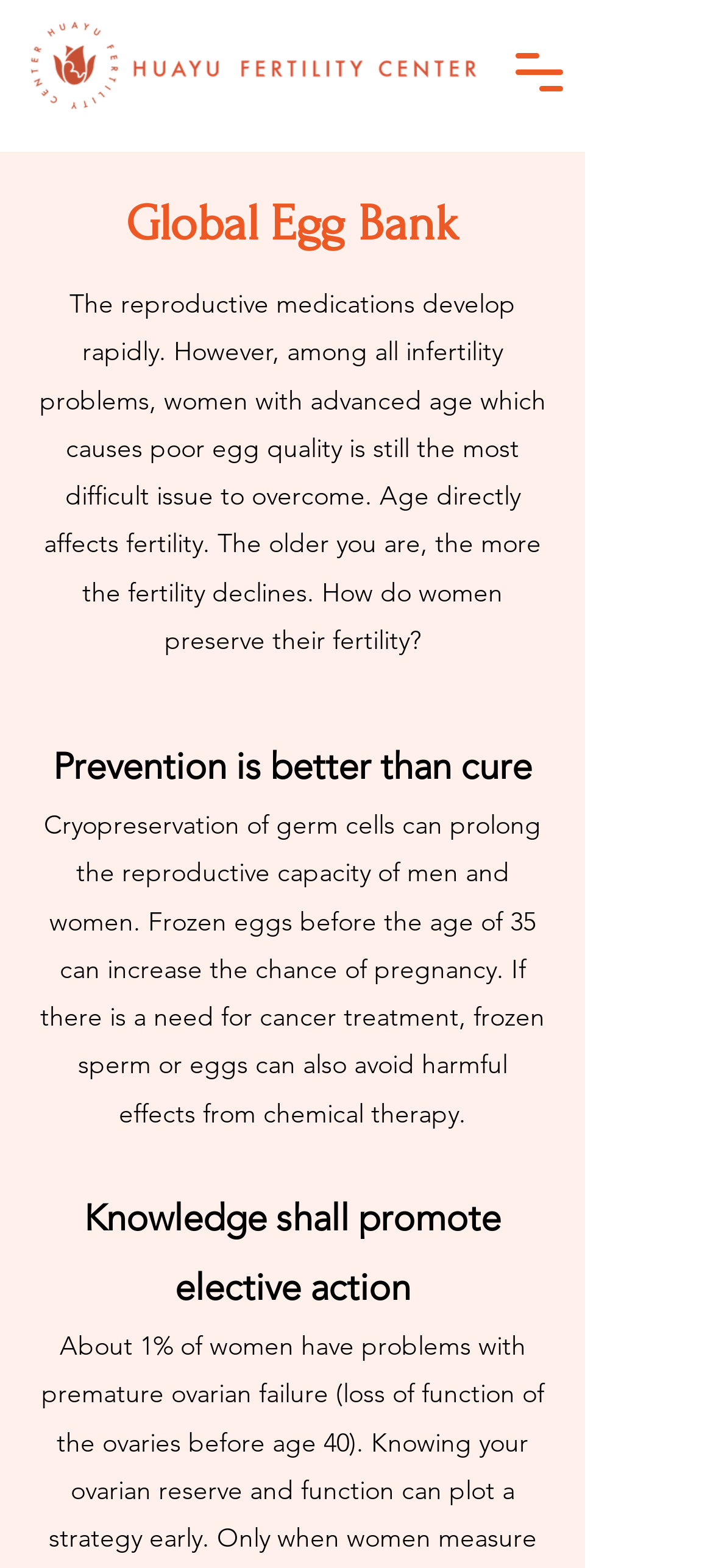What is the purpose of cryopreservation?
Refer to the screenshot and respond with a concise word or phrase.

Prolong reproductive capacity